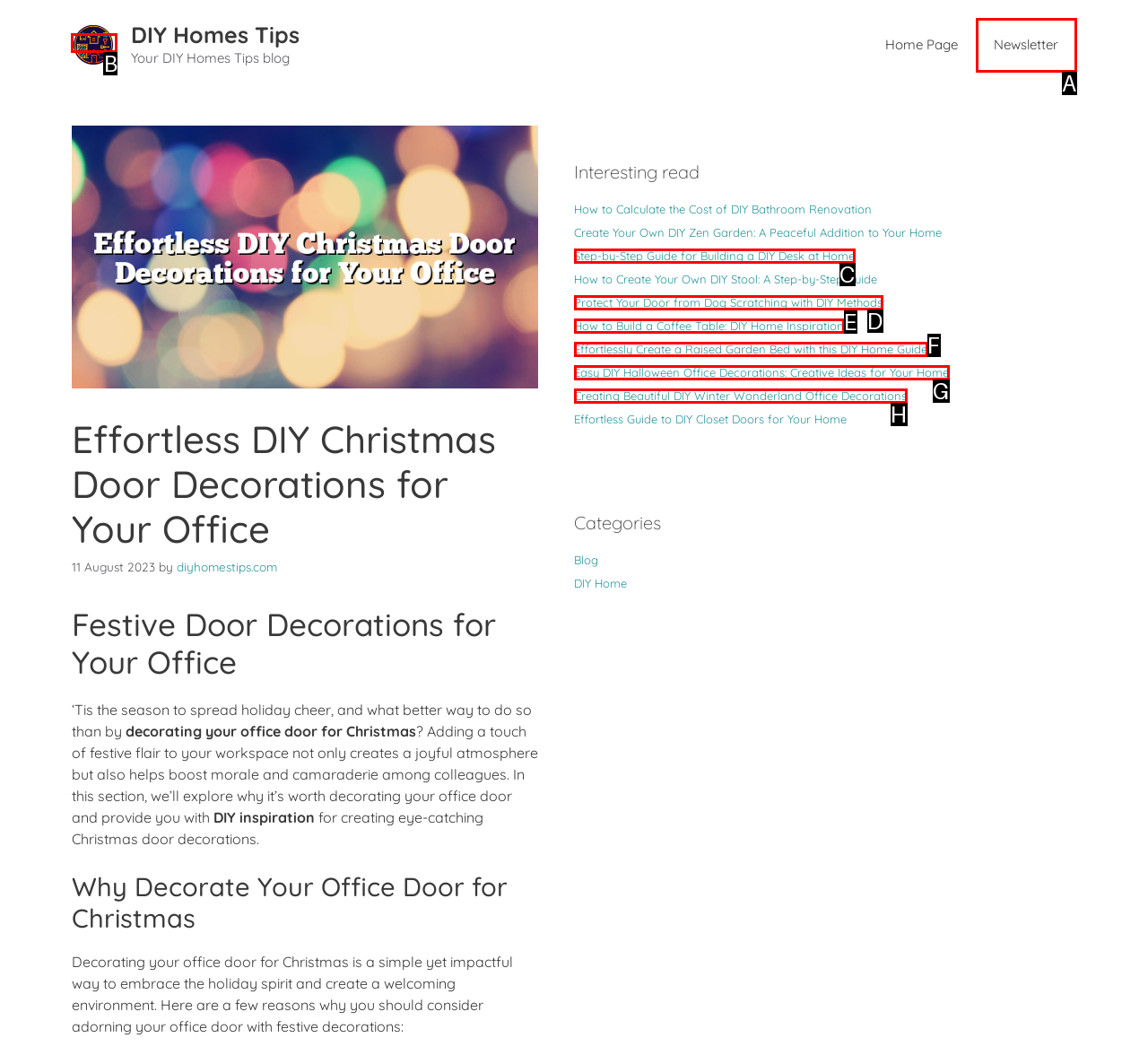Based on the task: Click the 'DIY Homes Tips' link at the top, which UI element should be clicked? Answer with the letter that corresponds to the correct option from the choices given.

B